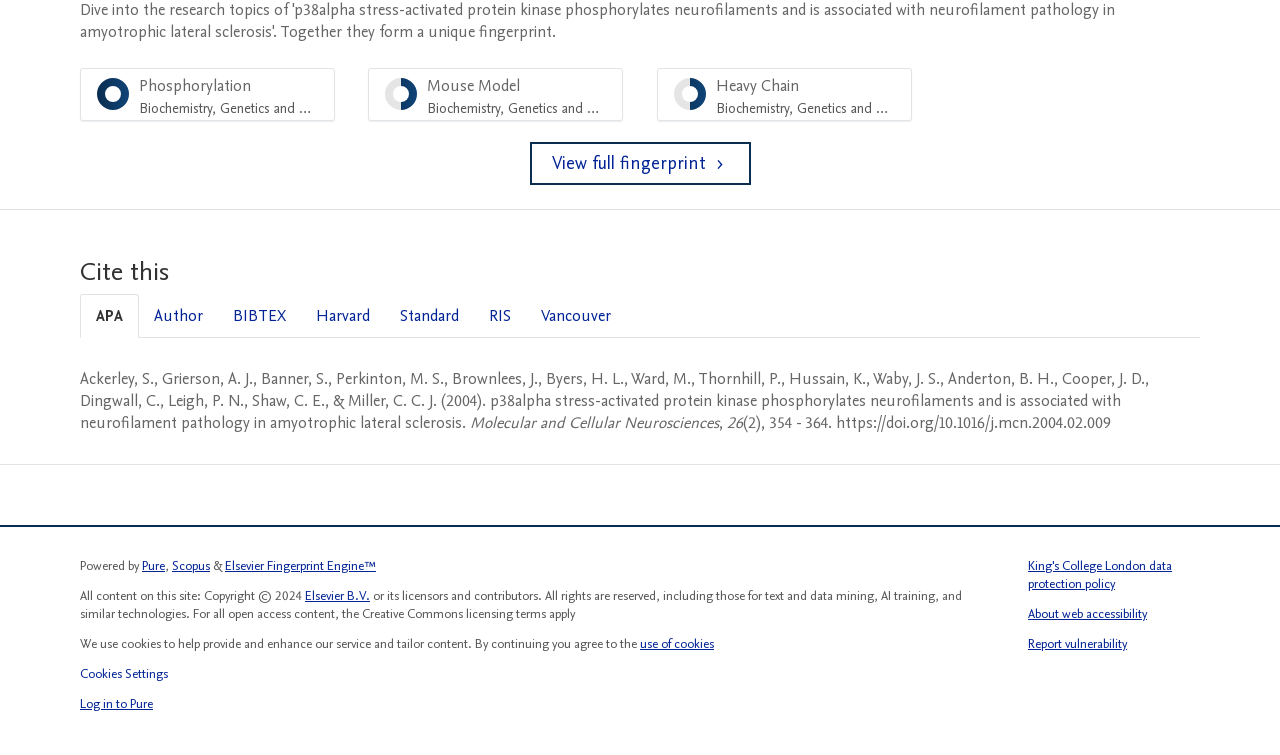Pinpoint the bounding box coordinates for the area that should be clicked to perform the following instruction: "Switch to Harvard citation style".

[0.235, 0.391, 0.301, 0.446]